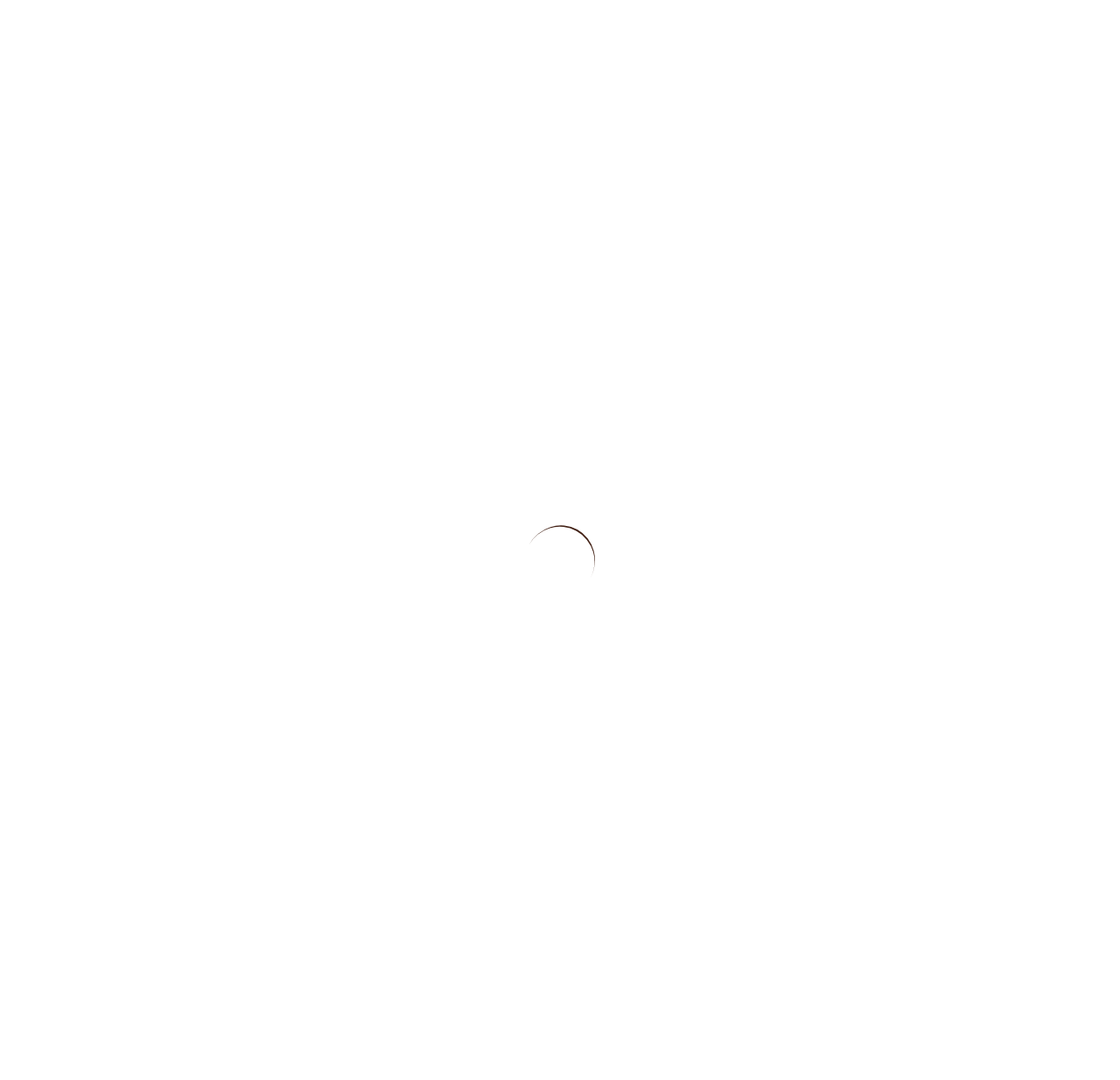Analyze and describe the webpage in a detailed narrative.

This webpage is about personal loans, specifically discussing how to get the best instant personal loan rates and good credit limits in 2023. At the top, there is a loading image and a layout table with a link to the Stashfin Credit Line App and Blog. Below this, there are five social media links represented by icons.

The main content of the webpage is divided into two sections. On the left, there is a header section with a link to "PERSONAL LOANS" and a heading that asks how to get the best instant personal loan rates and good credit limits in 2023. Below this, there is a paragraph of text that discusses the benefits of instant personal loan apps, including quick approvals, instant fund transfers, and attractive loan rates.

On the right, there is a section with a heading "RECENT POSTS" that lists three recent blog posts related to loans, including "Common Myths related to Loans", "Short-Term Personal Loans in India: Features, Advantages, and Interest Rates", and "Fast Approval: Practical Tips for Salaried Employees Applying for Personal Loans". Each post has a date listed below the title.

There are several images on the webpage, including a loading image, a logo for the Stashfin Credit Line App, and an image related to personal loans. The overall layout of the webpage is clean and easy to navigate, with clear headings and concise text.